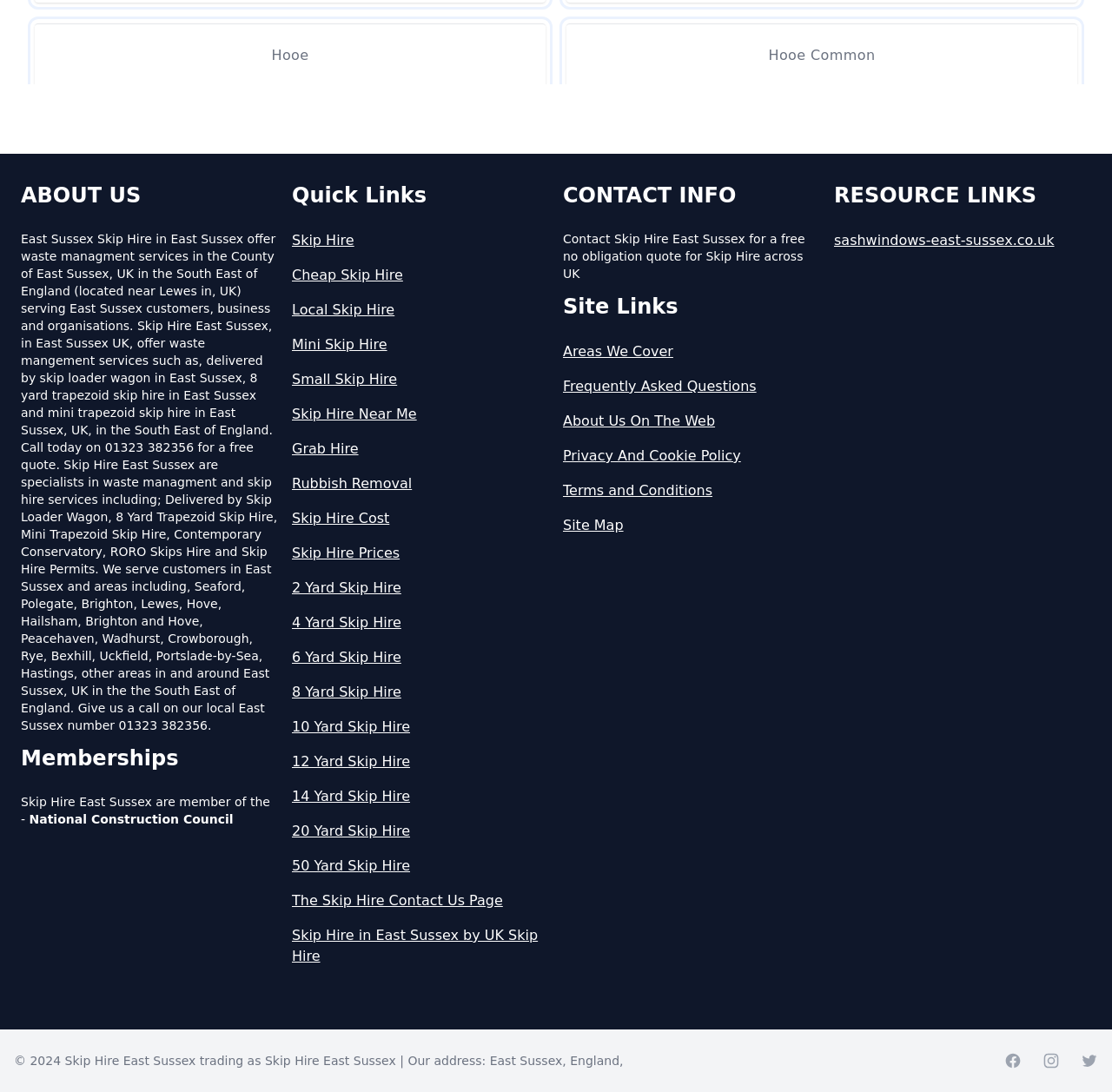What is the company name?
Refer to the image and give a detailed response to the question.

I found the company name by looking at the text content of the webpage, specifically the heading 'ABOUT US' section, which mentions 'East Sussex Skip Hire in East Sussex offer waste managment services...'.